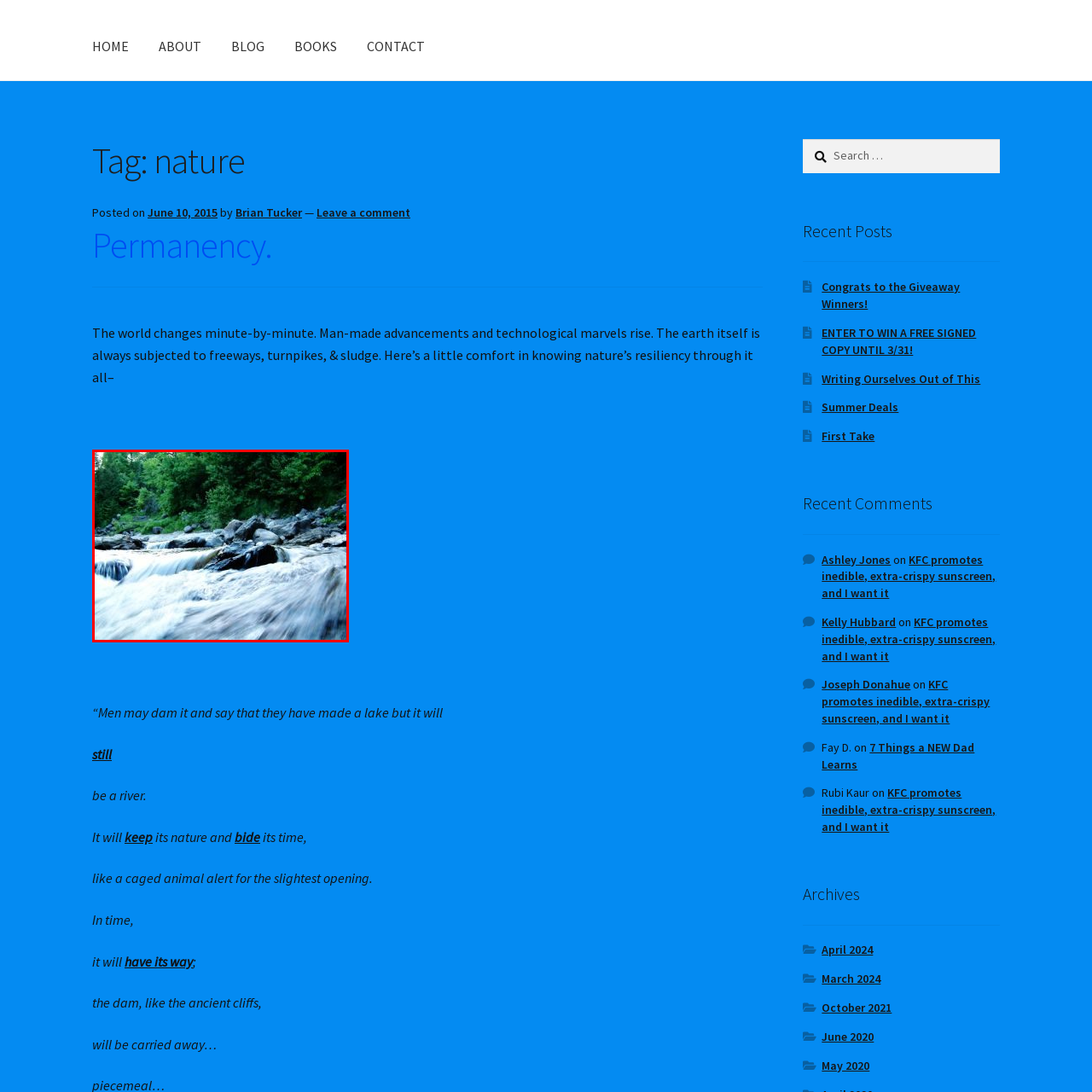Carefully analyze the image within the red boundary and describe it extensively.

This serene image captures a flowing river, its clear waters cascading over smooth rocks, creating a gentle yet dynamic scene. Lush greenery surrounds the riverbanks, with trees and shrubbery enhancing the natural beauty of the landscape. The interplay of light and water gives the scene a tranquil, almost ethereal quality, inviting viewers to appreciate the resilience and enduring beauty of nature. This visual representation evokes themes of permanence and the relentless flow of time, reflecting sentiments expressed in the accompanying text about nature's capacity to withstand change and adversity.